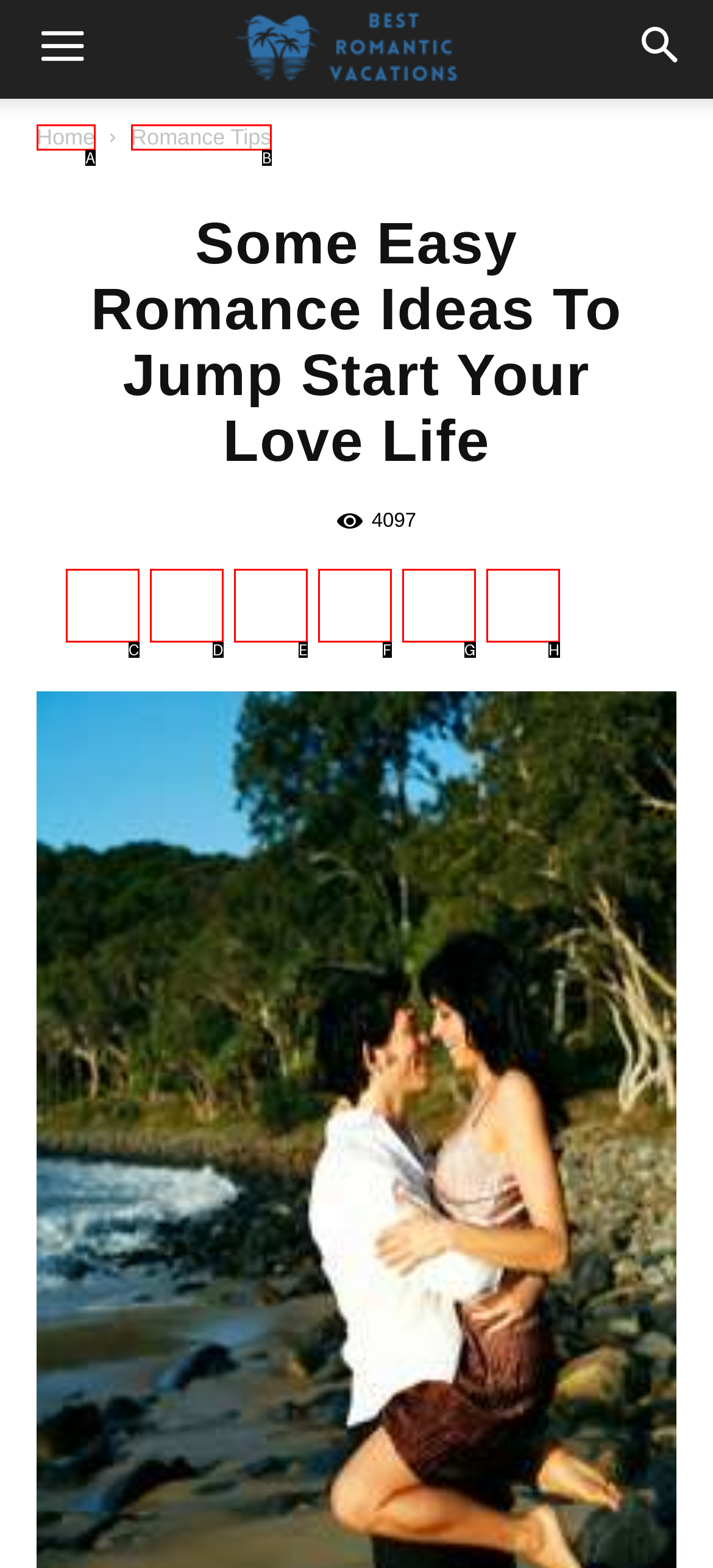Match the HTML element to the description: Romance Tips. Answer with the letter of the correct option from the provided choices.

B